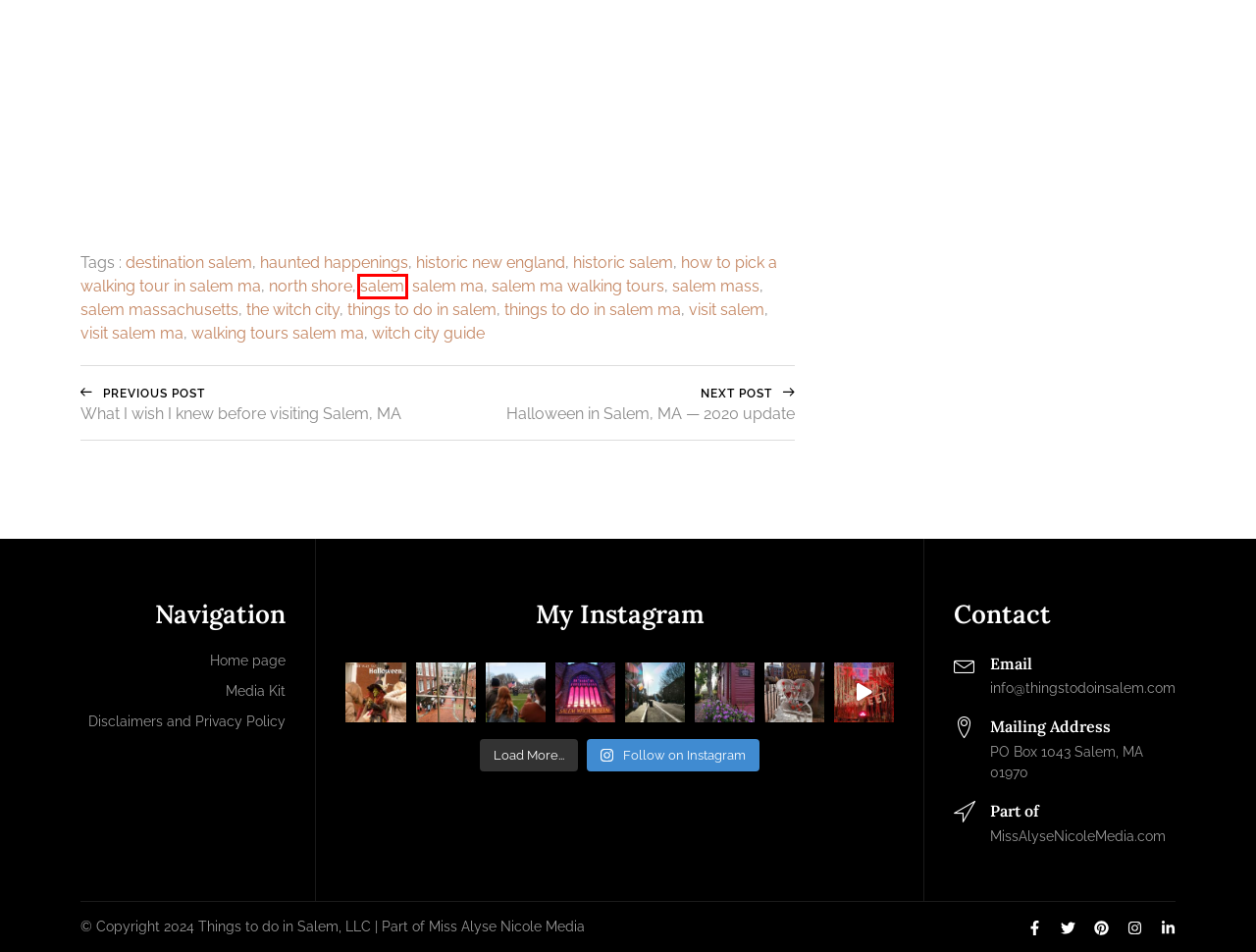Given a screenshot of a webpage with a red bounding box highlighting a UI element, choose the description that best corresponds to the new webpage after clicking the element within the red bounding box. Here are your options:
A. haunted happenings – Things To Do In Salem
B. witch city guide – Things To Do In Salem
C. the witch city – Things To Do In Salem
D. historic salem – Things To Do In Salem
E. salem – Things To Do In Salem
F. salem mass – Things To Do In Salem
G. how to pick a walking tour in salem ma – Things To Do In Salem
H. things to do in salem – Things To Do In Salem

E